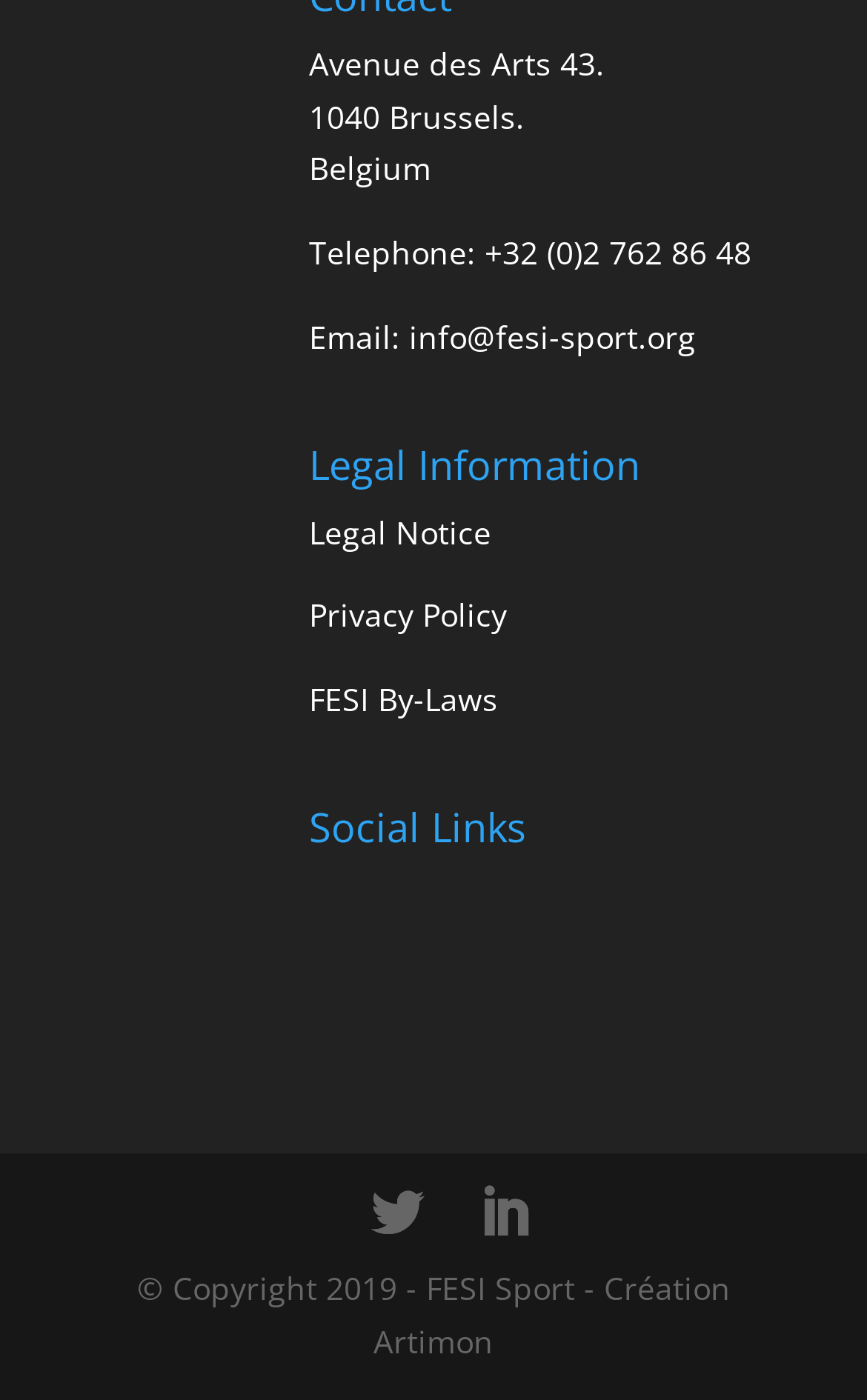Given the following UI element description: "Twitter", find the bounding box coordinates in the webpage screenshot.

[0.428, 0.848, 0.49, 0.887]